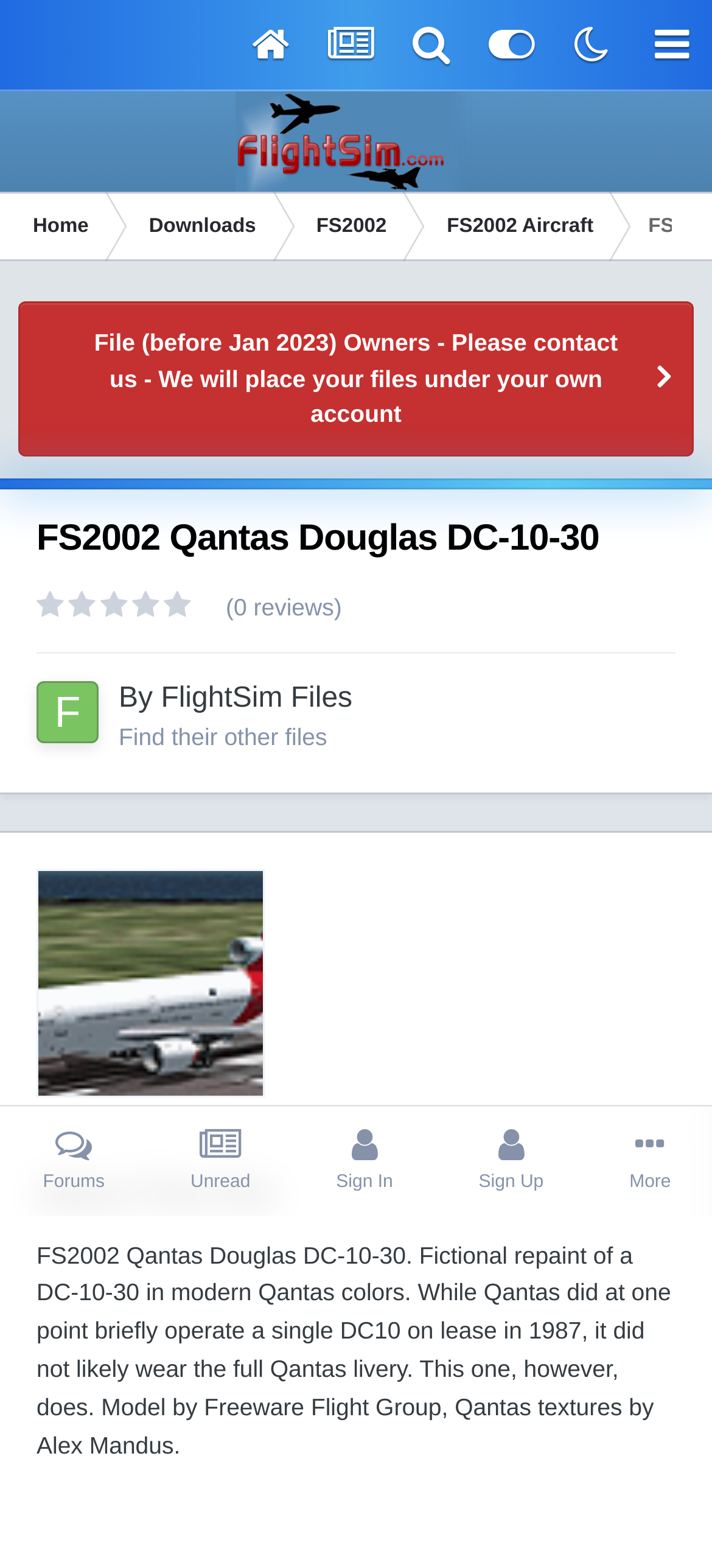What is the primary heading on this webpage?

FS2002 Qantas Douglas DC-10-30